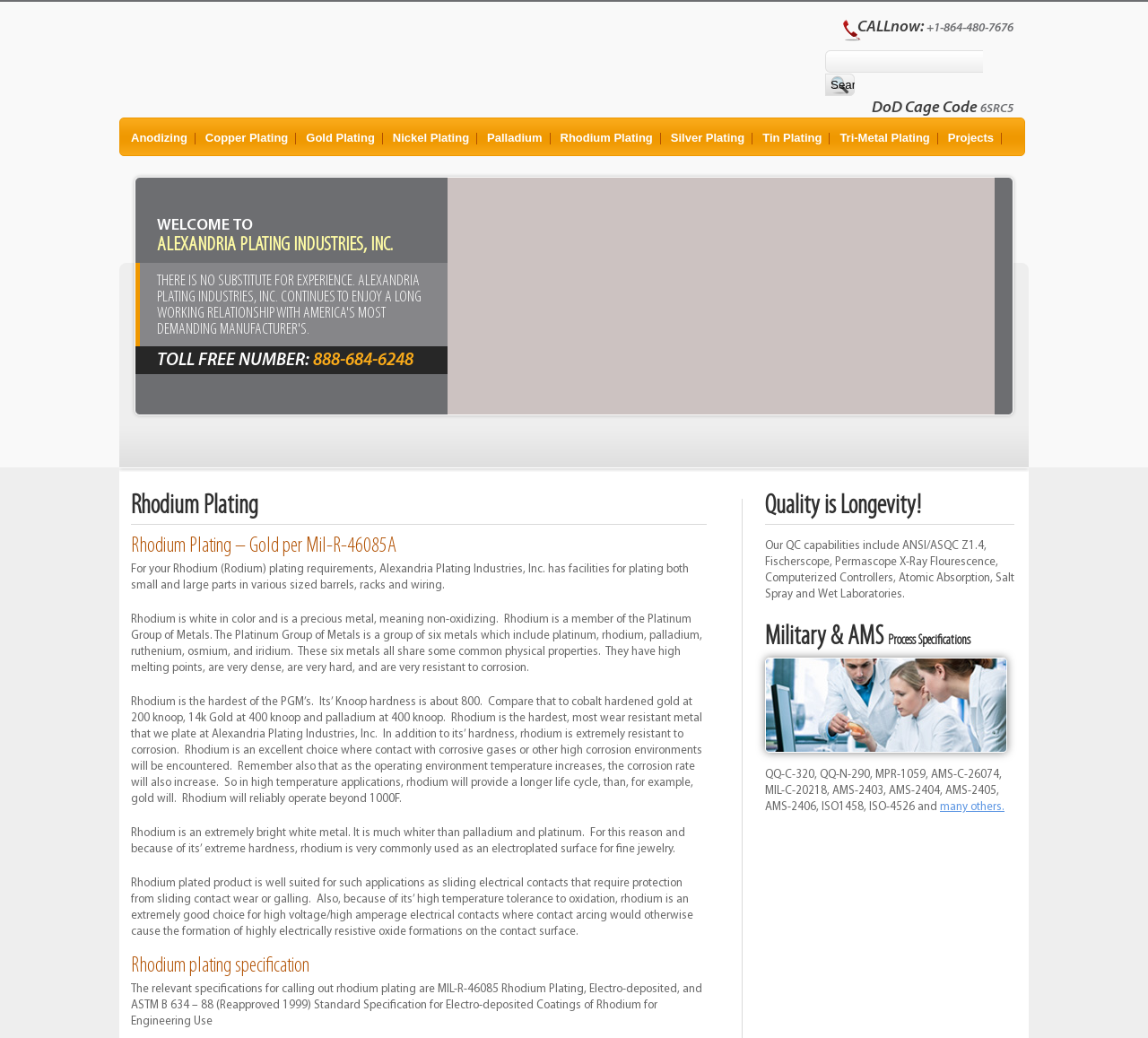Determine the bounding box coordinates for the clickable element required to fulfill the instruction: "Search for something". Provide the coordinates as four float numbers between 0 and 1, i.e., [left, top, right, bottom].

[0.719, 0.048, 0.858, 0.071]